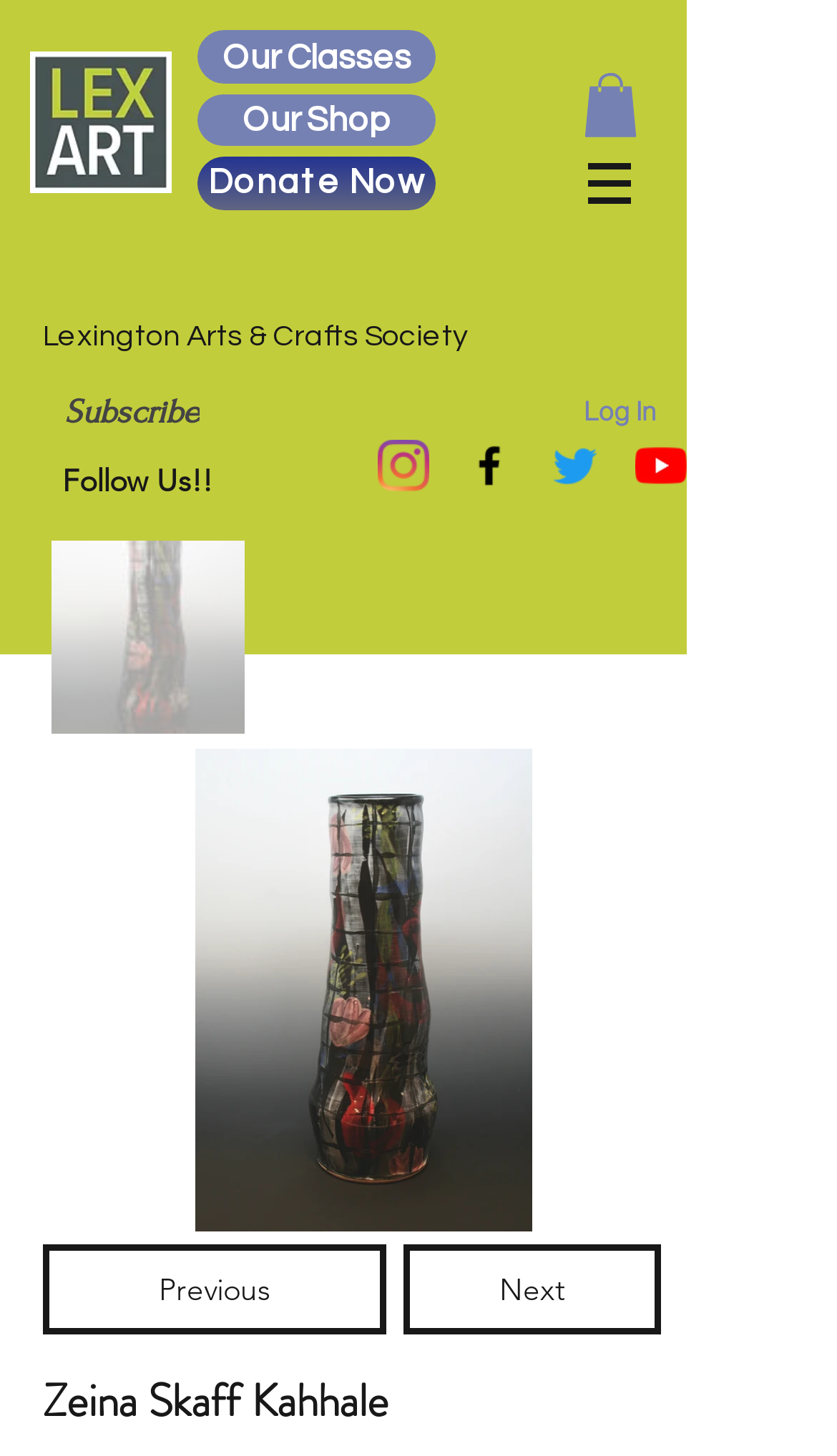What is the name of the artist? From the image, respond with a single word or brief phrase.

Zeina Skaff Kahhale